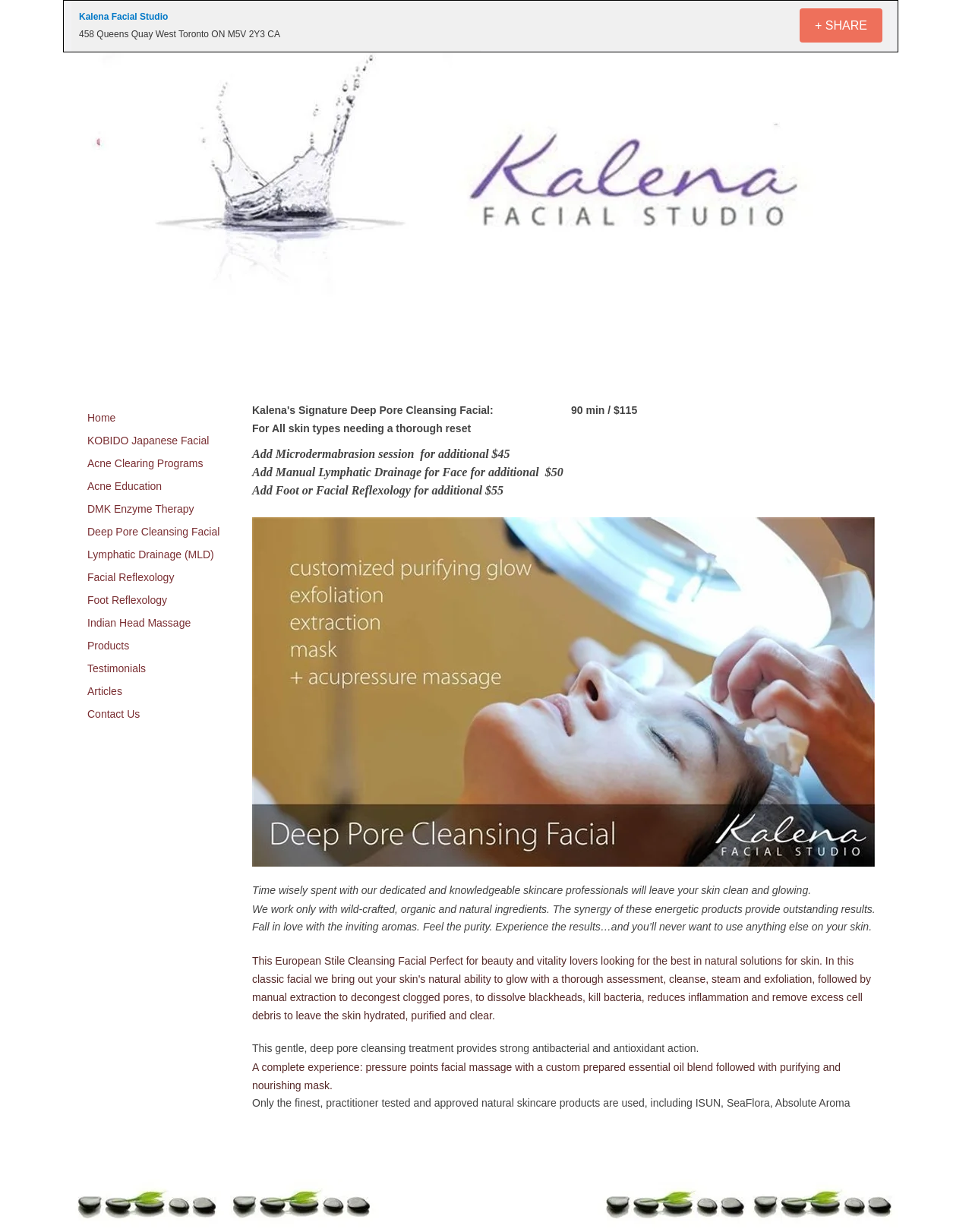Can you identify the bounding box coordinates of the clickable region needed to carry out this instruction: 'Click on the 'Contact Us' link'? The coordinates should be four float numbers within the range of 0 to 1, stated as [left, top, right, bottom].

[0.082, 0.572, 0.152, 0.588]